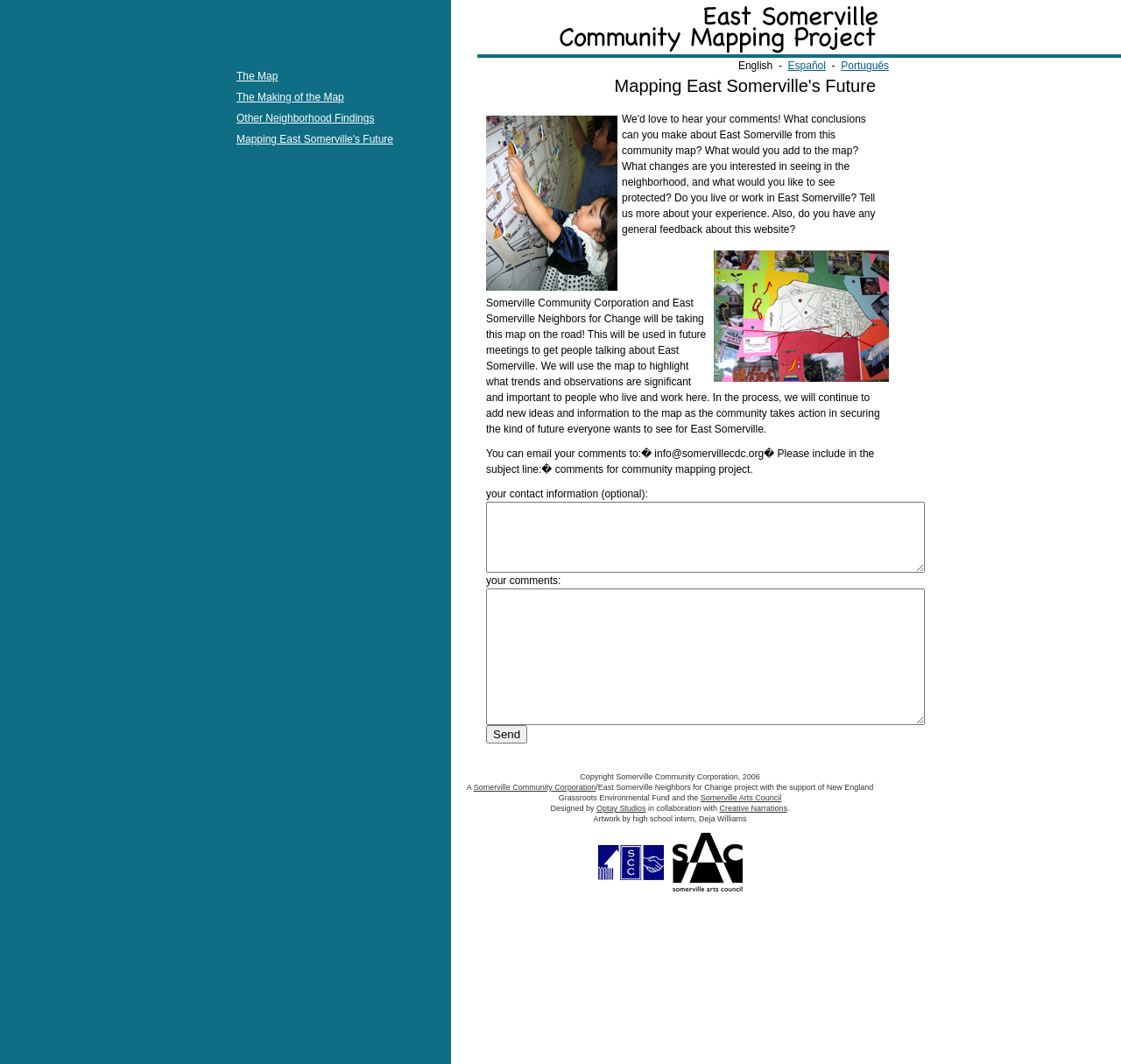Identify the bounding box coordinates of the clickable region necessary to fulfill the following instruction: "Send comments". The bounding box coordinates should be four float numbers between 0 and 1, i.e., [left, top, right, bottom].

[0.434, 0.681, 0.47, 0.699]